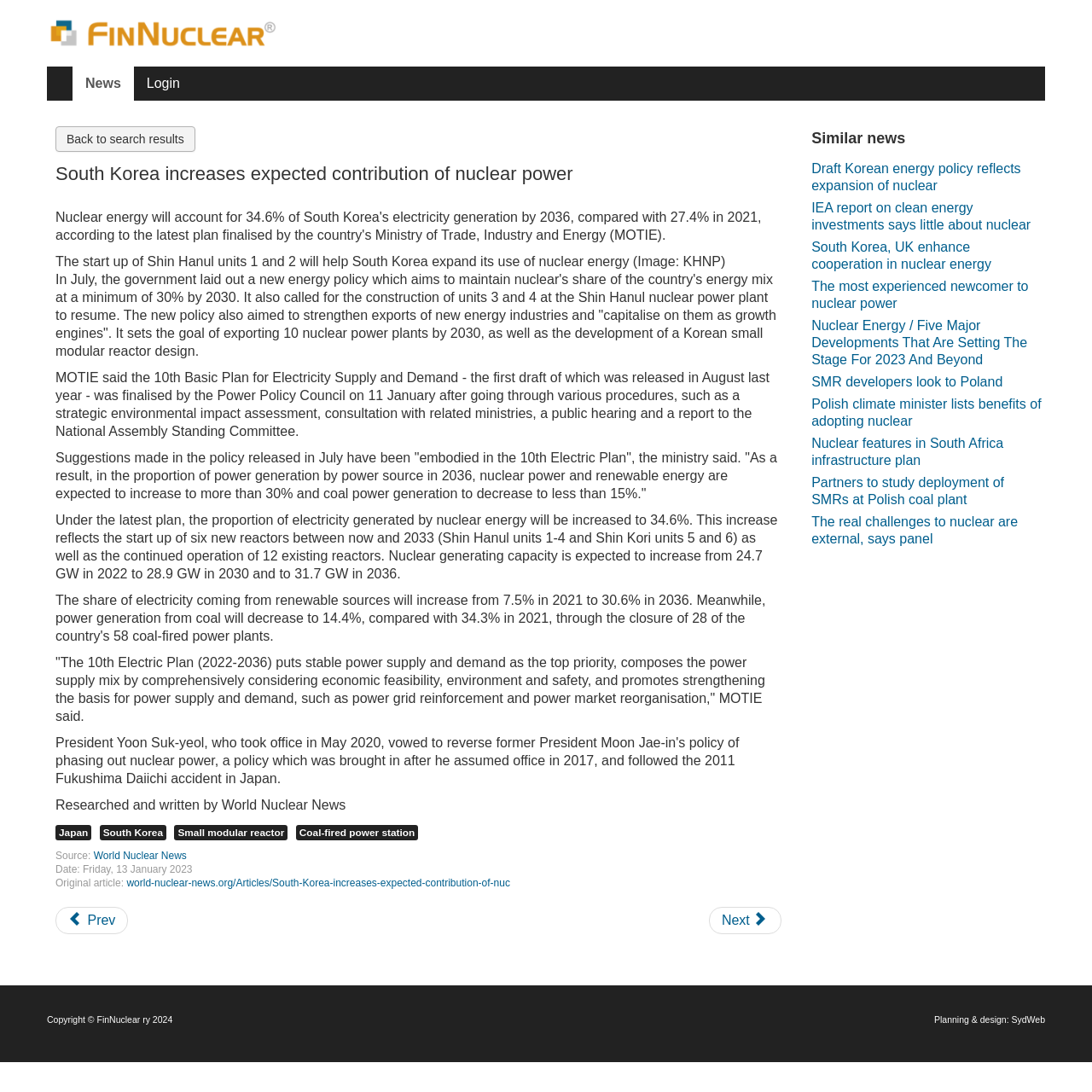Locate the bounding box coordinates of the area to click to fulfill this instruction: "Click on the 'Japan' link". The bounding box should be presented as four float numbers between 0 and 1, in the order [left, top, right, bottom].

[0.051, 0.755, 0.084, 0.77]